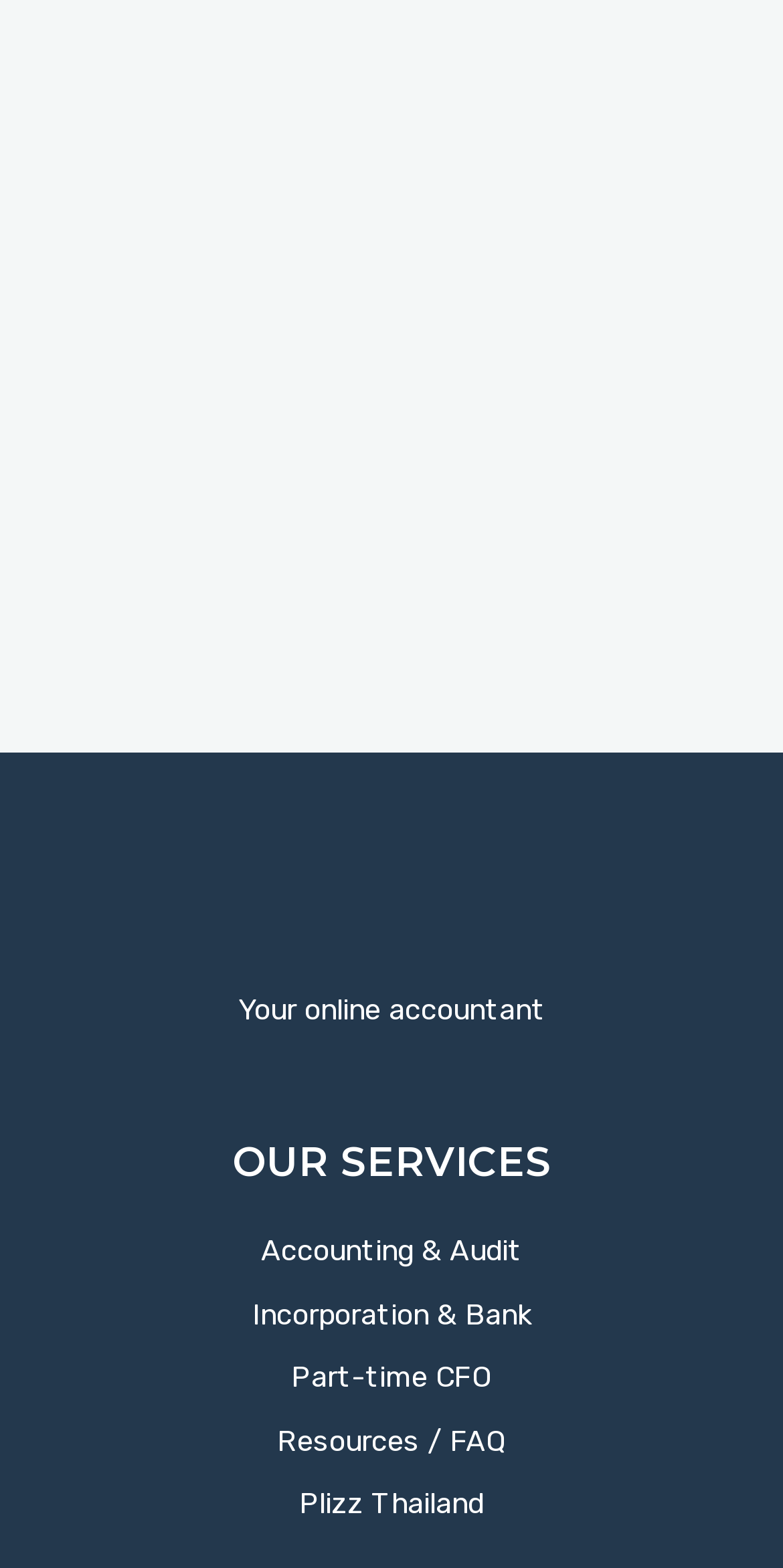Locate and provide the bounding box coordinates for the HTML element that matches this description: "Site Analysis".

None